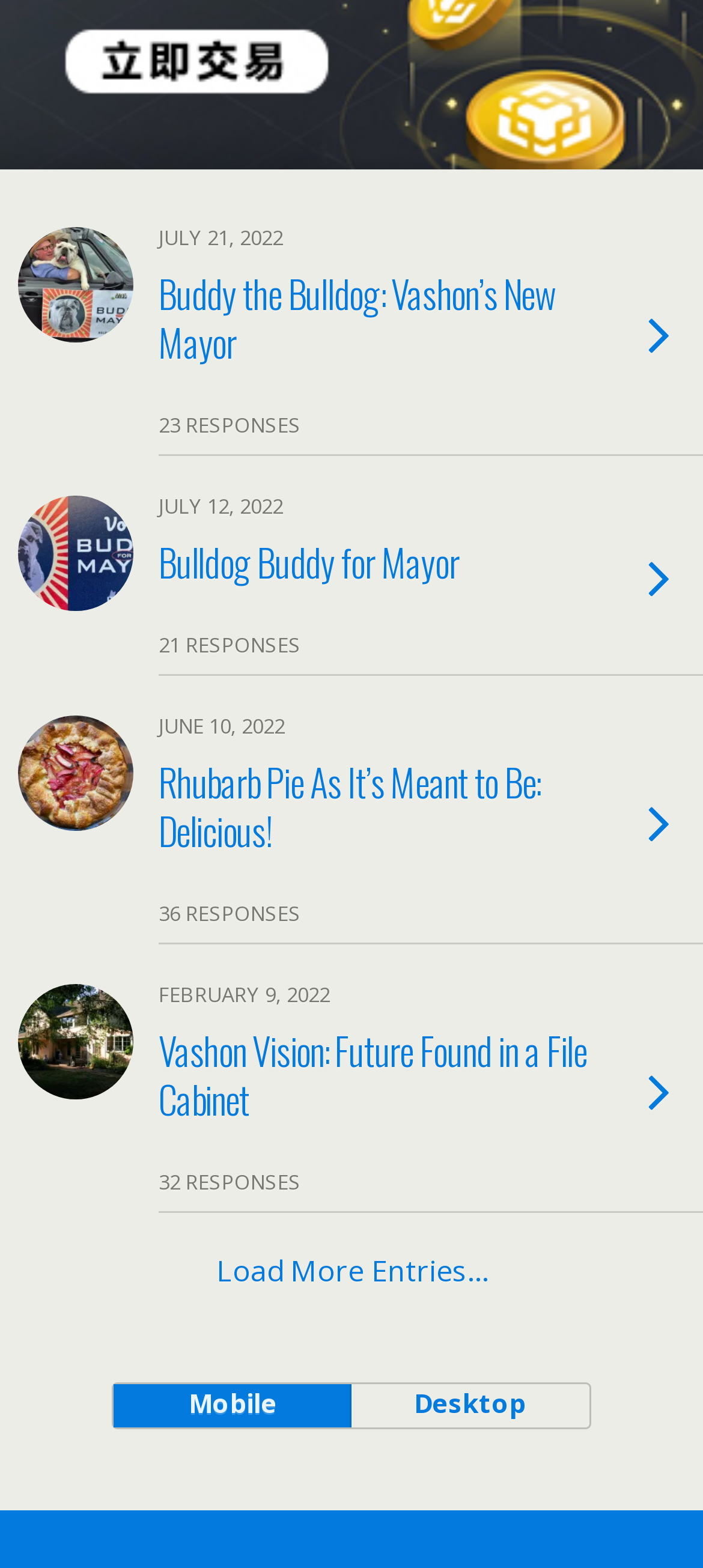Using the provided element description: "mobile", identify the bounding box coordinates. The coordinates should be four floats between 0 and 1 in the order [left, top, right, bottom].

[0.163, 0.883, 0.5, 0.911]